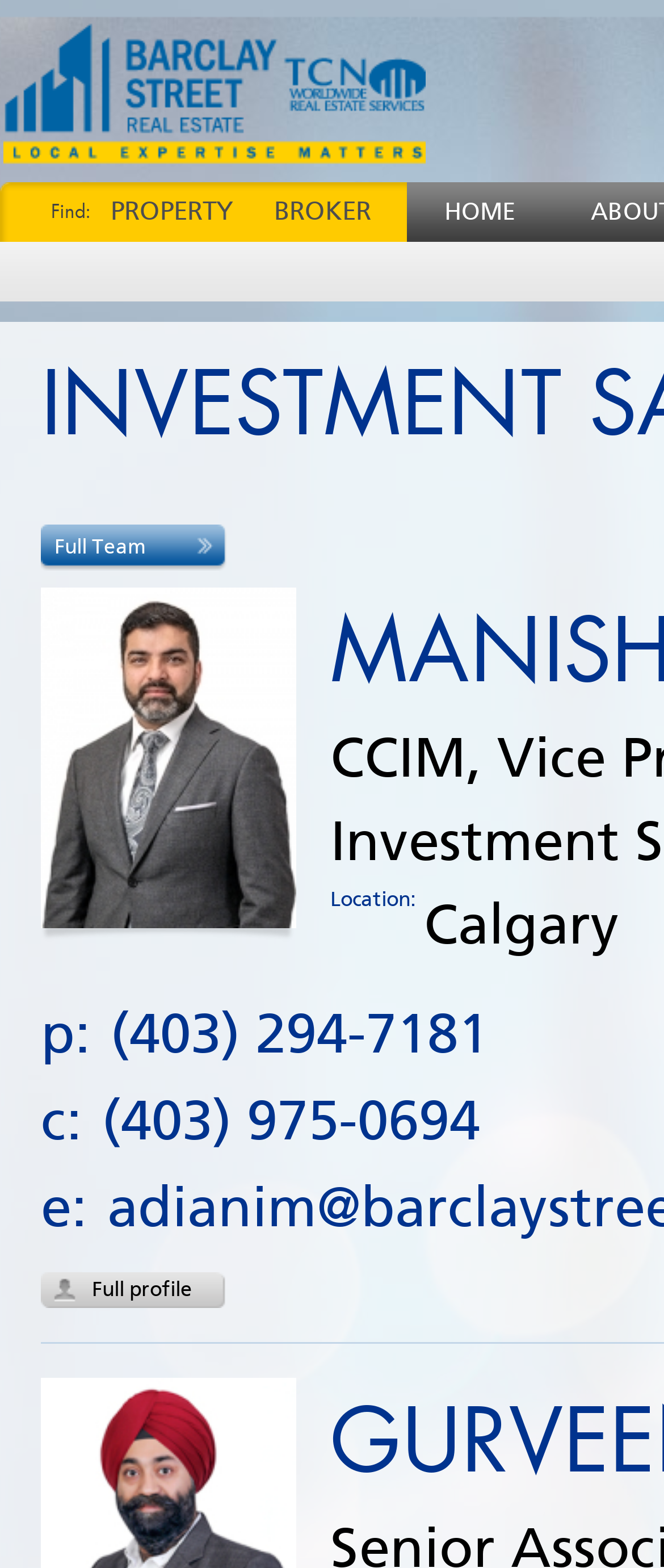Determine the bounding box coordinates of the clickable region to carry out the instruction: "Read the recent post".

None